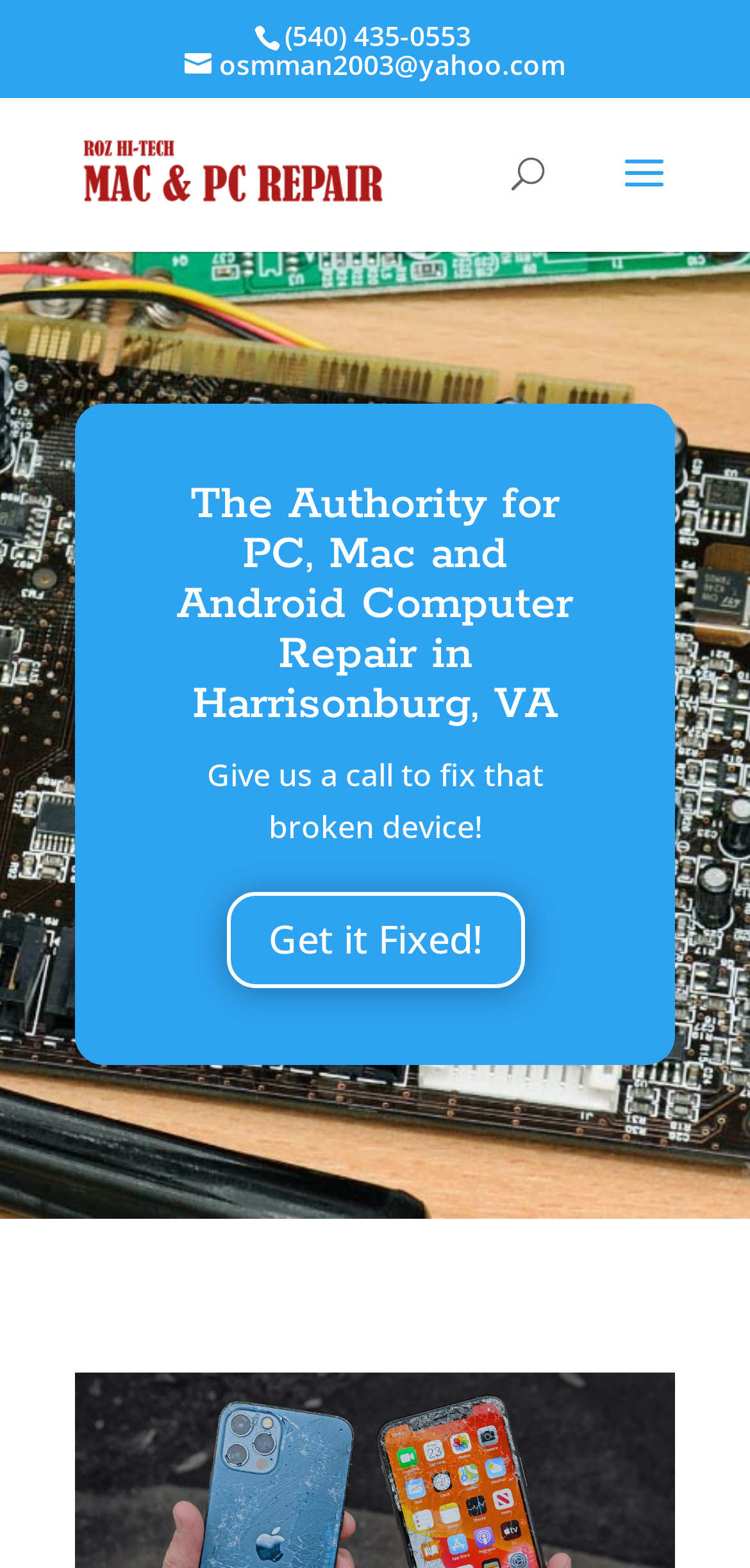Given the description of a UI element: "Get it Fixed!", identify the bounding box coordinates of the matching element in the webpage screenshot.

[0.301, 0.569, 0.699, 0.631]